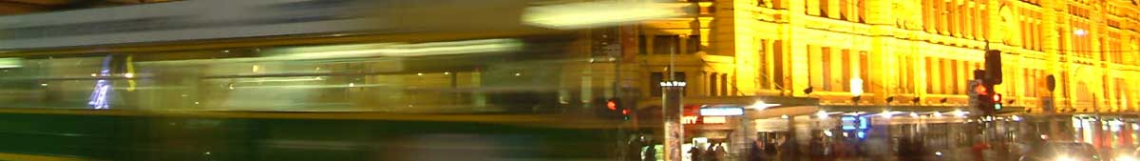What time of day is depicted in the image?
Please give a detailed and elaborate answer to the question based on the image.

The caption states that the image captures a scene at night, and the dark sky in the background further supports this conclusion.